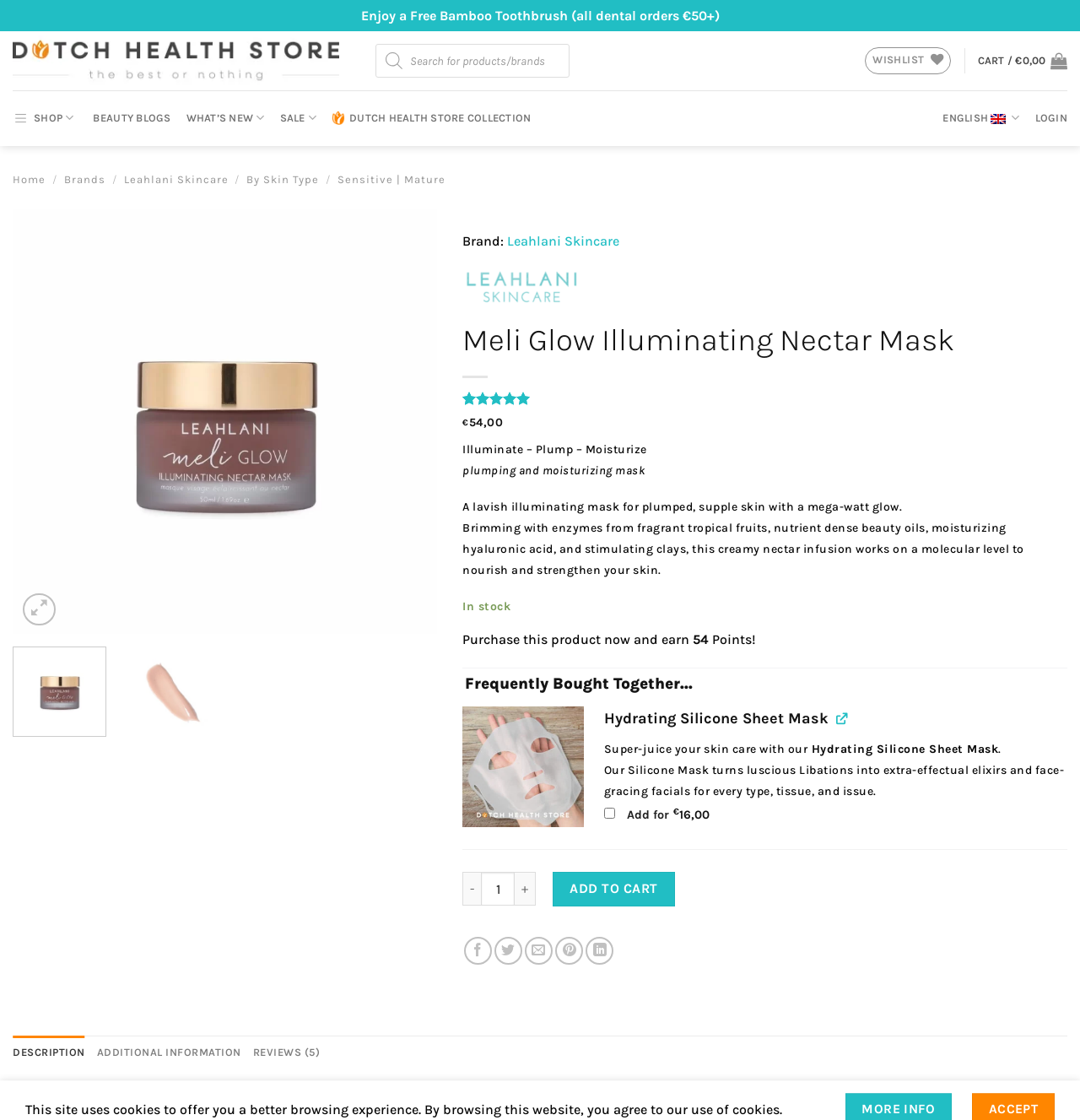Please determine the bounding box coordinates of the section I need to click to accomplish this instruction: "View previous post".

None